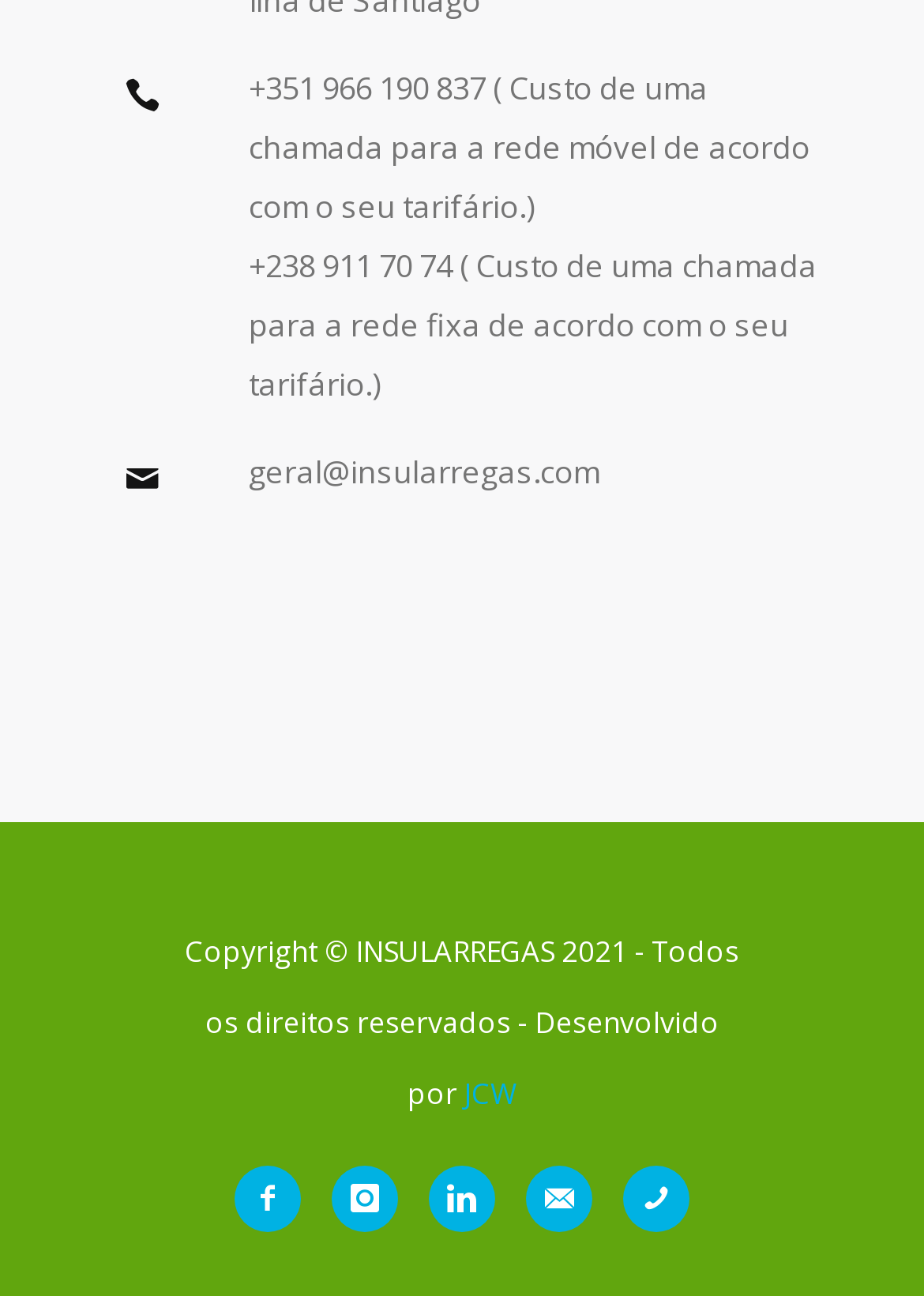Identify the bounding box coordinates for the UI element described as: "aria-label="icon-facebook2"". The coordinates should be provided as four floats between 0 and 1: [left, top, right, bottom].

[0.254, 0.899, 0.351, 0.951]